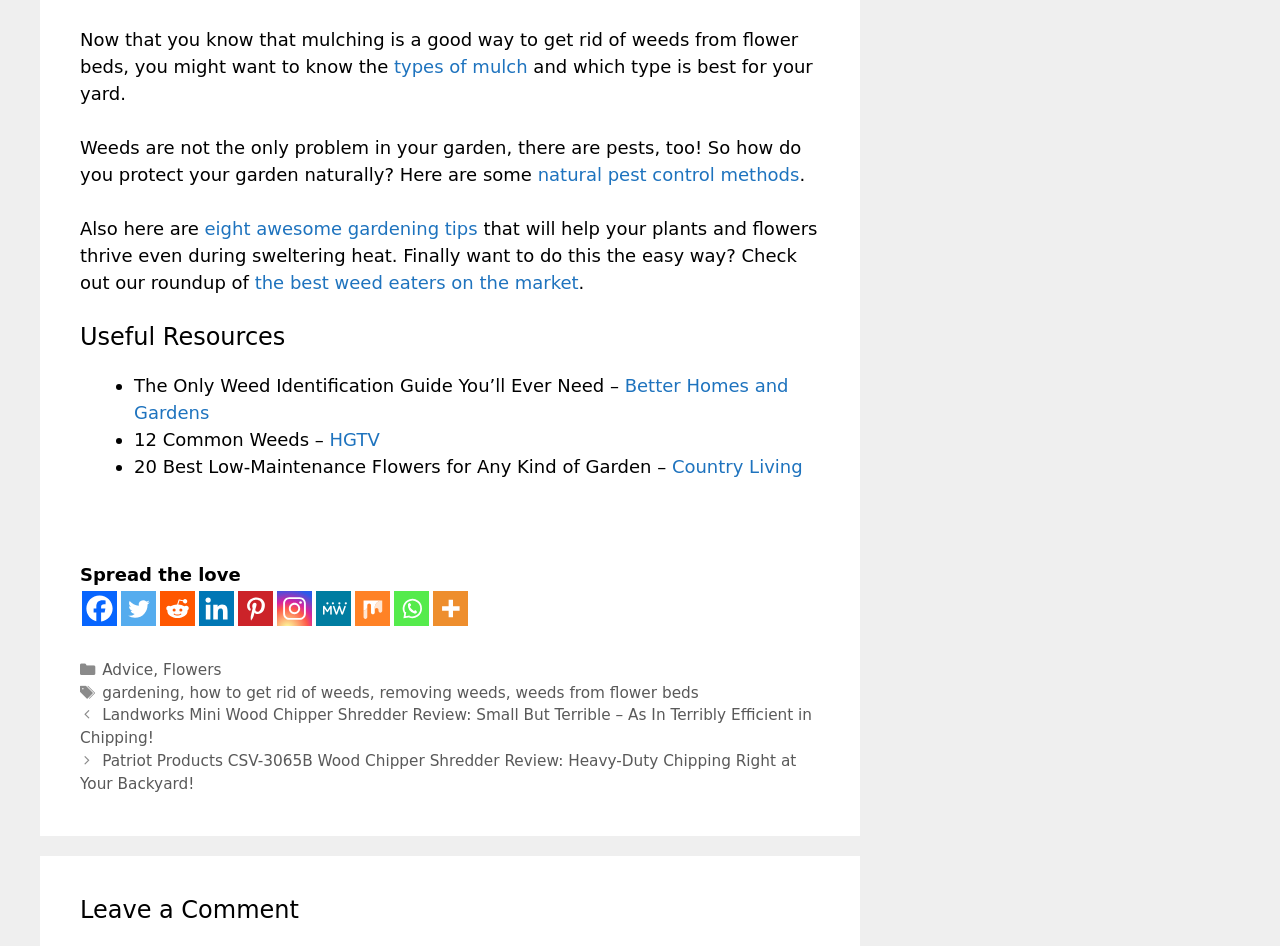What social media platforms are available for sharing? Based on the screenshot, please respond with a single word or phrase.

Facebook, Twitter, etc.